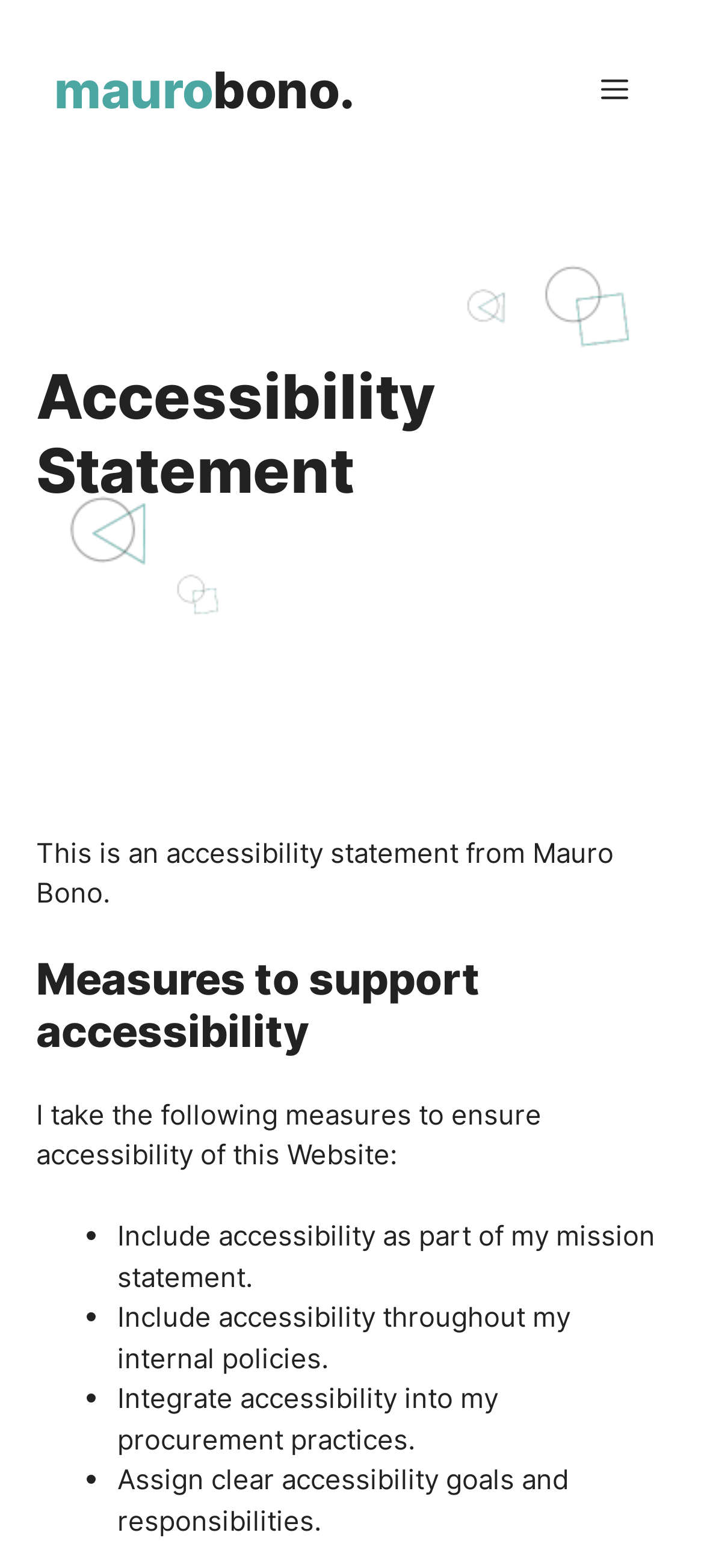What is the text of the first list item?
Please provide a comprehensive answer based on the information in the image.

The first list item can be found in the webpage content, which contains a list of measures taken to ensure accessibility. The text of the first list item is 'Include accessibility as part of my mission statement'.